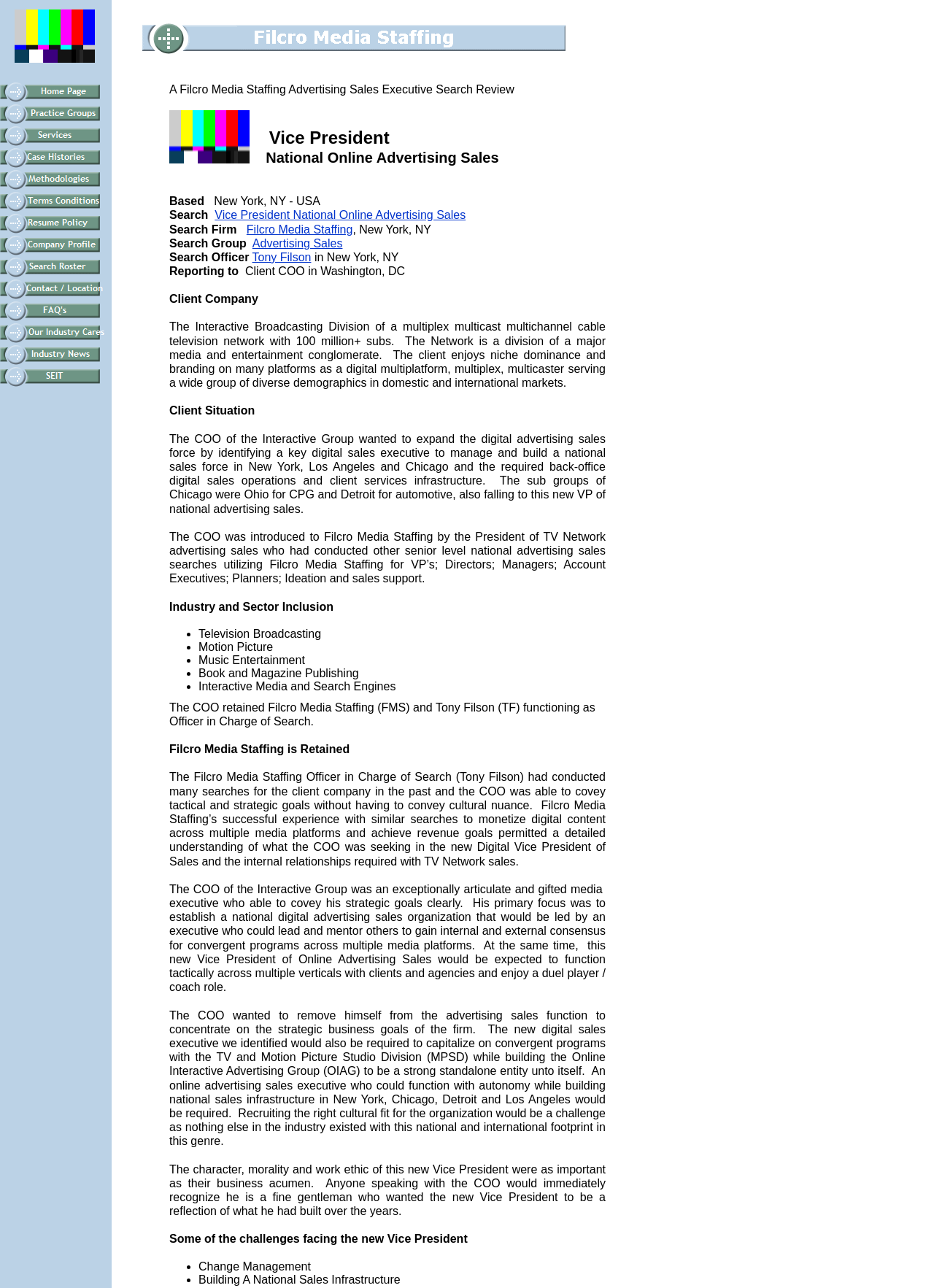Use one word or a short phrase to answer the question provided: 
How many links are there on the webpage?

21